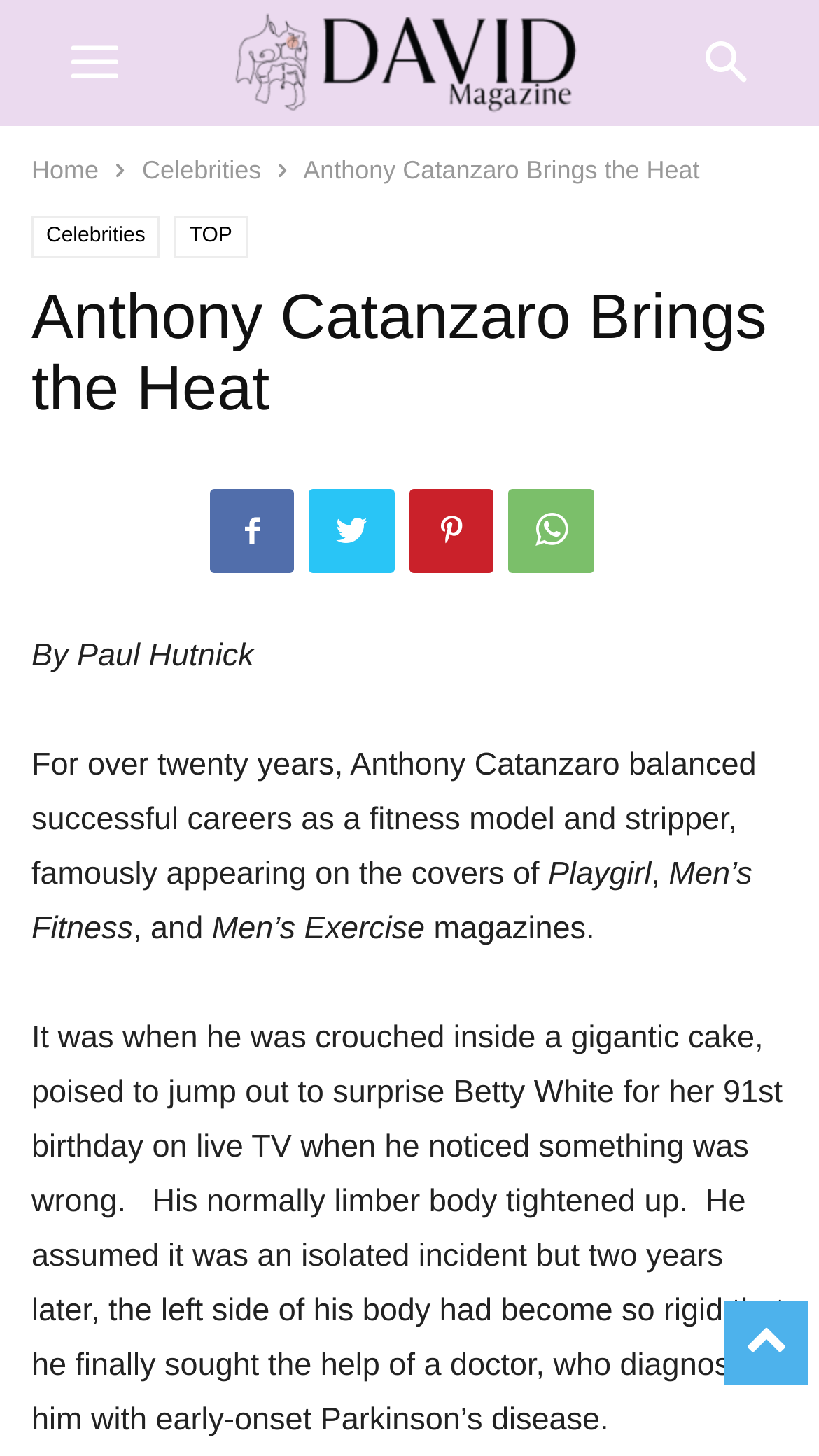Locate the bounding box coordinates of the element to click to perform the following action: 'view celebrities page'. The coordinates should be given as four float values between 0 and 1, in the form of [left, top, right, bottom].

[0.174, 0.107, 0.319, 0.127]